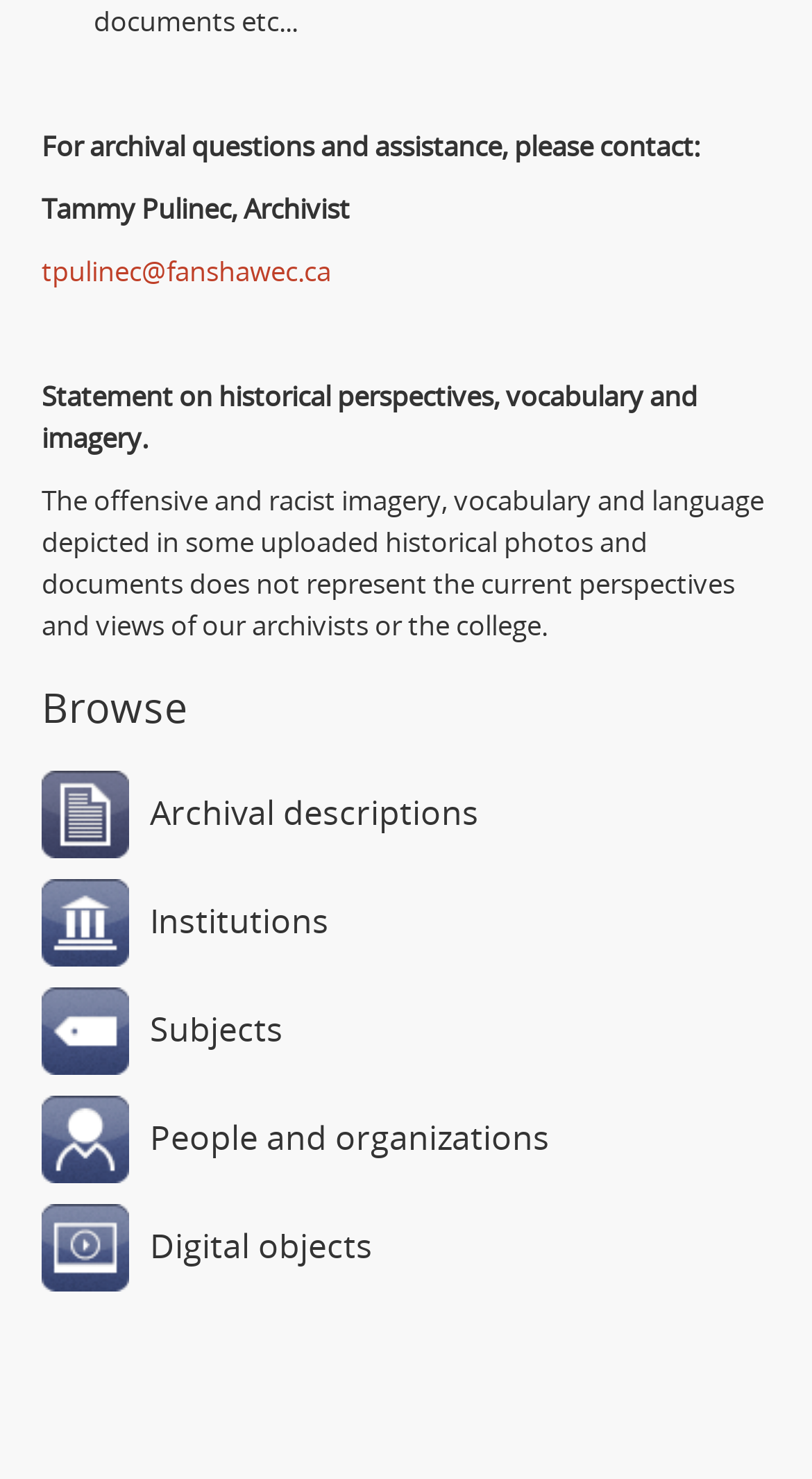Identify the bounding box for the UI element specified in this description: "Digital objects". The coordinates must be four float numbers between 0 and 1, formatted as [left, top, right, bottom].

[0.051, 0.814, 0.949, 0.873]